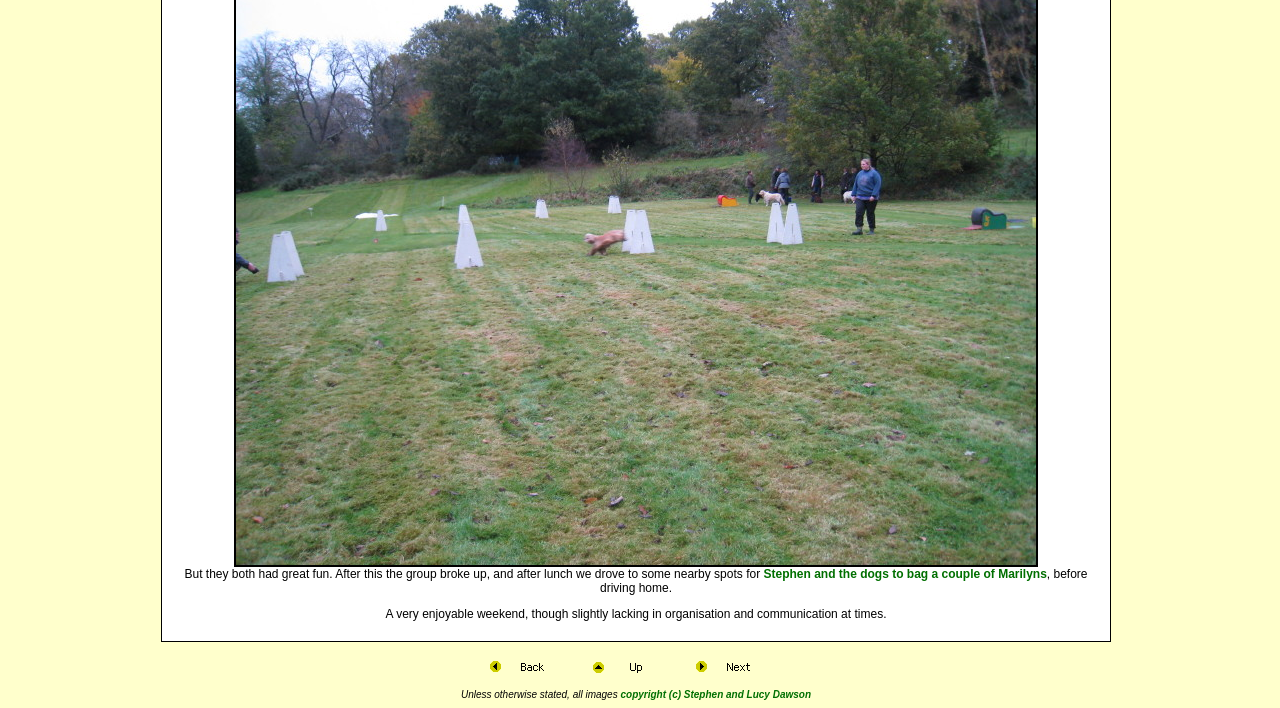Using the provided element description "alt="Next" name="MSFPnav3"", determine the bounding box coordinates of the UI element.

[0.539, 0.926, 0.617, 0.946]